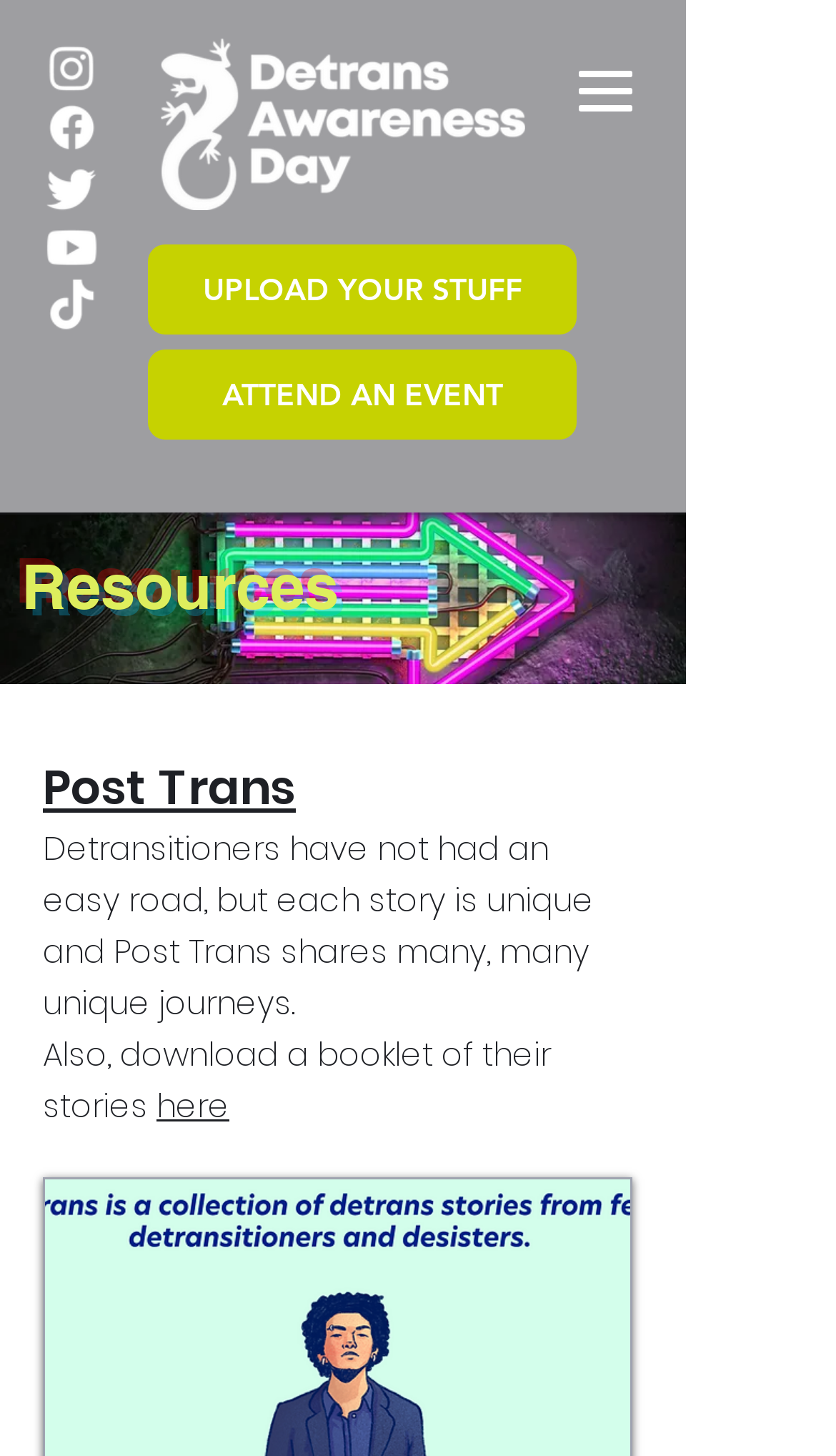Please locate the UI element described by "aria-label="TikTok"" and provide its bounding box coordinates.

[0.051, 0.191, 0.121, 0.231]